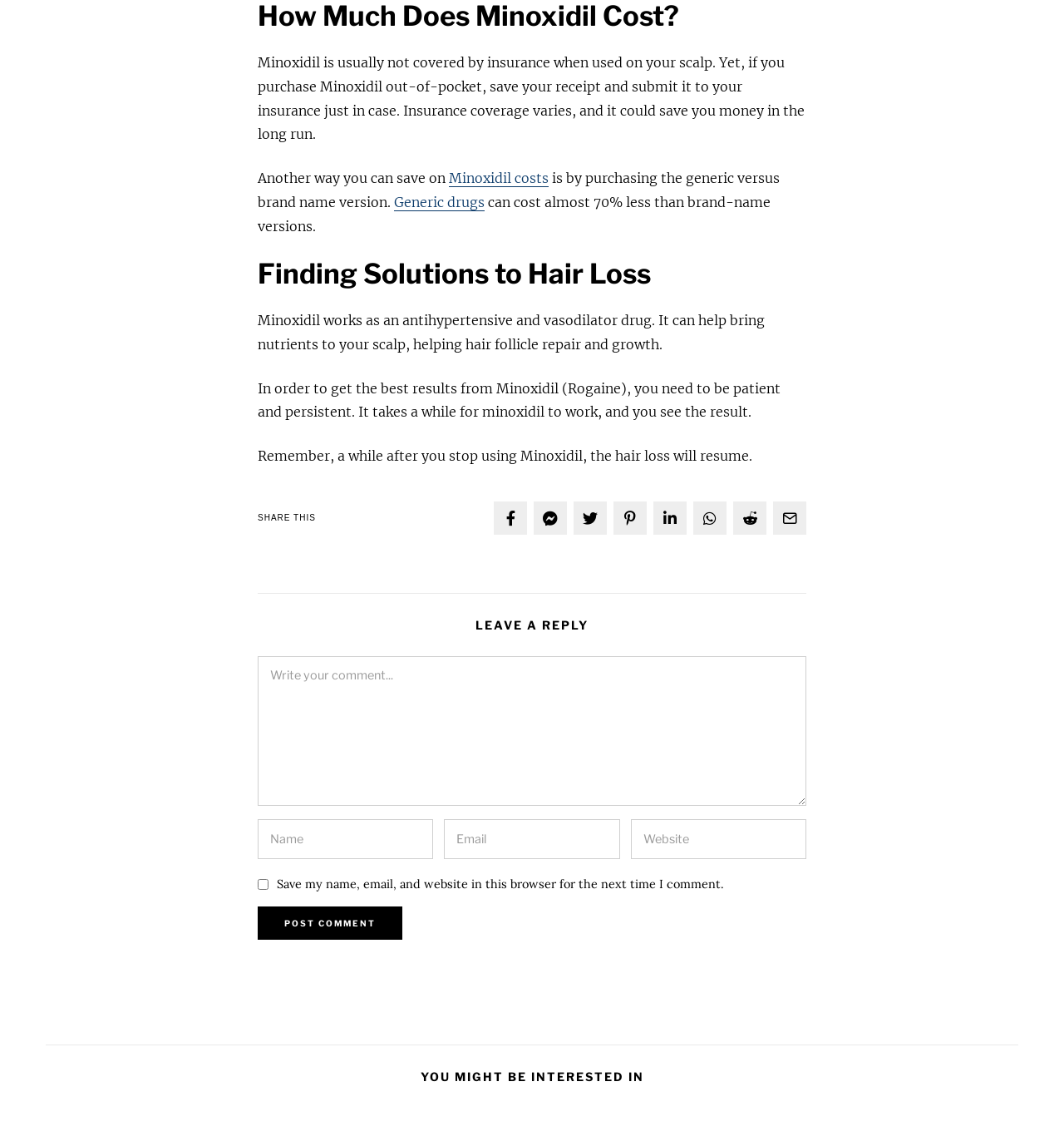Give a concise answer using one word or a phrase to the following question:
What is Minoxidil used for?

Hair loss